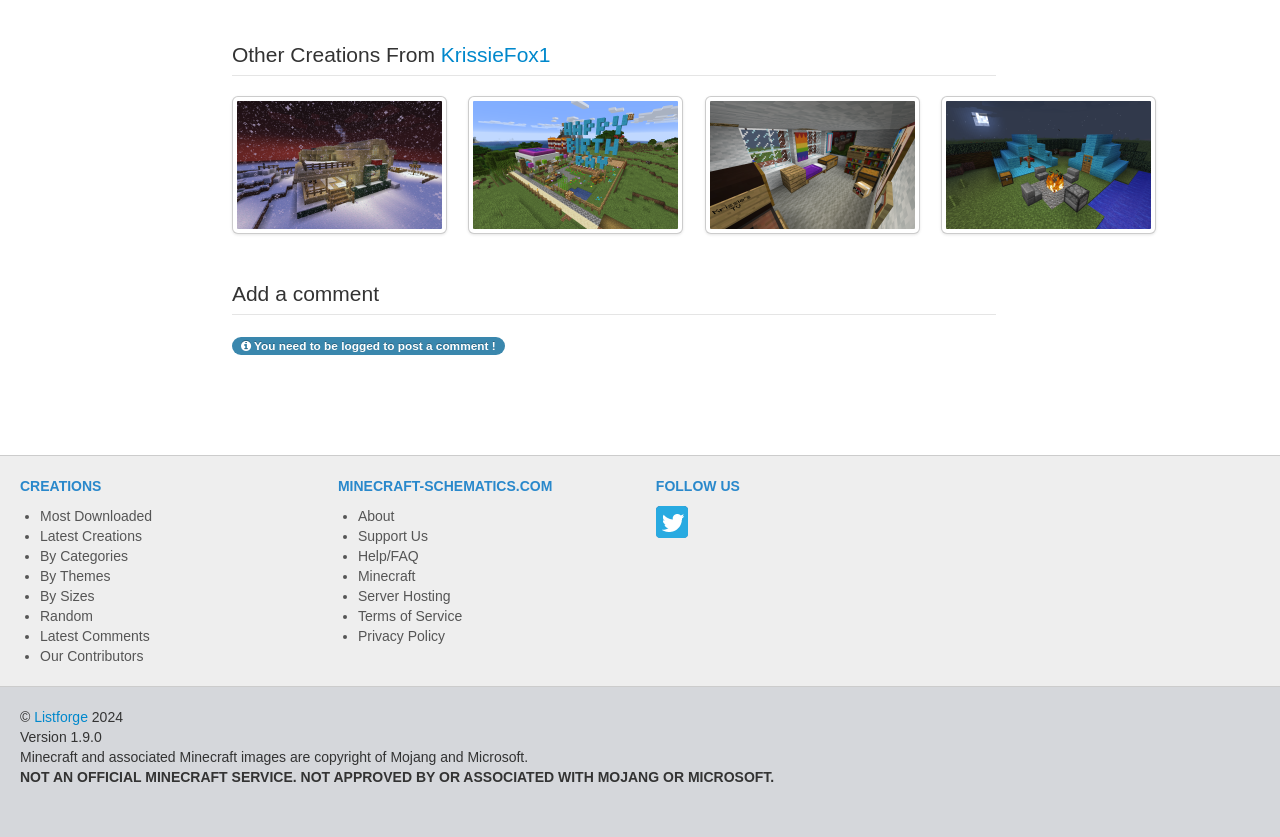Answer the question in a single word or phrase:
What is the category of the 'Cozy Yule Cabin' creation?

Unknown